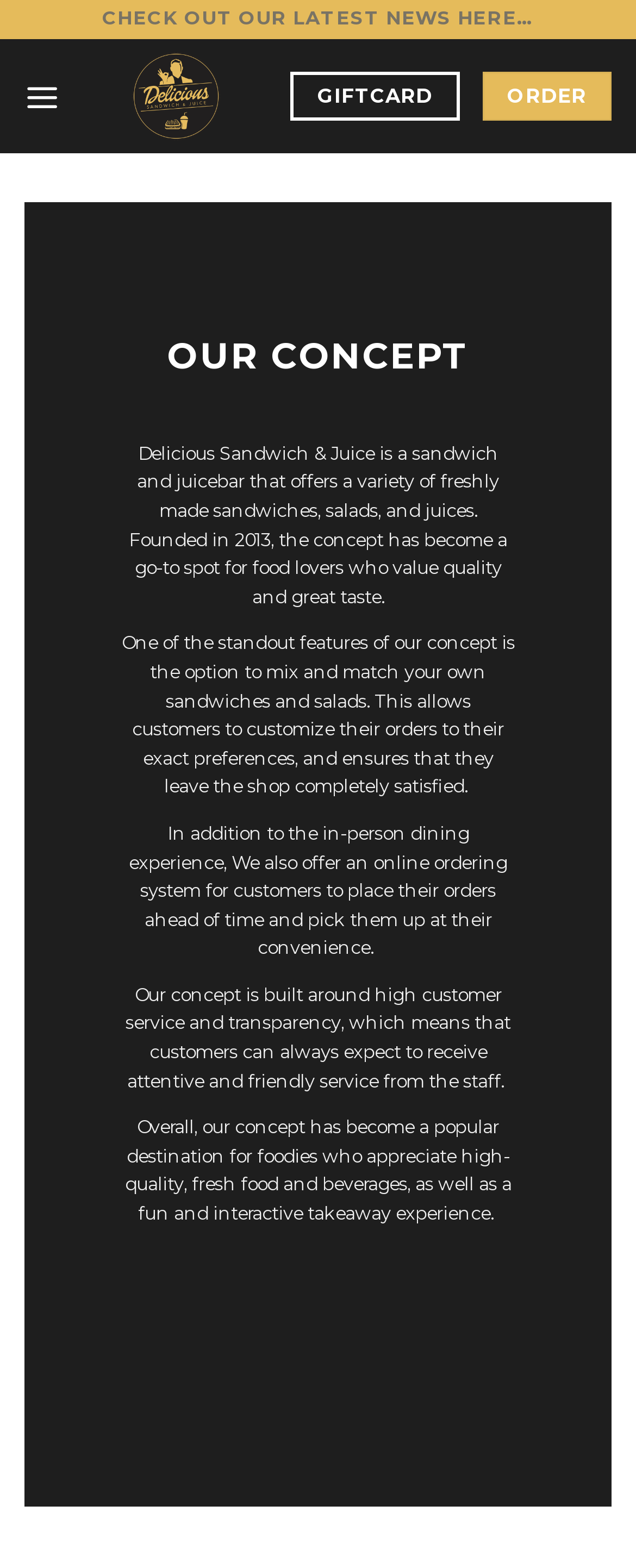Answer the following query concisely with a single word or phrase:
What is the focus of the staff?

Customer service